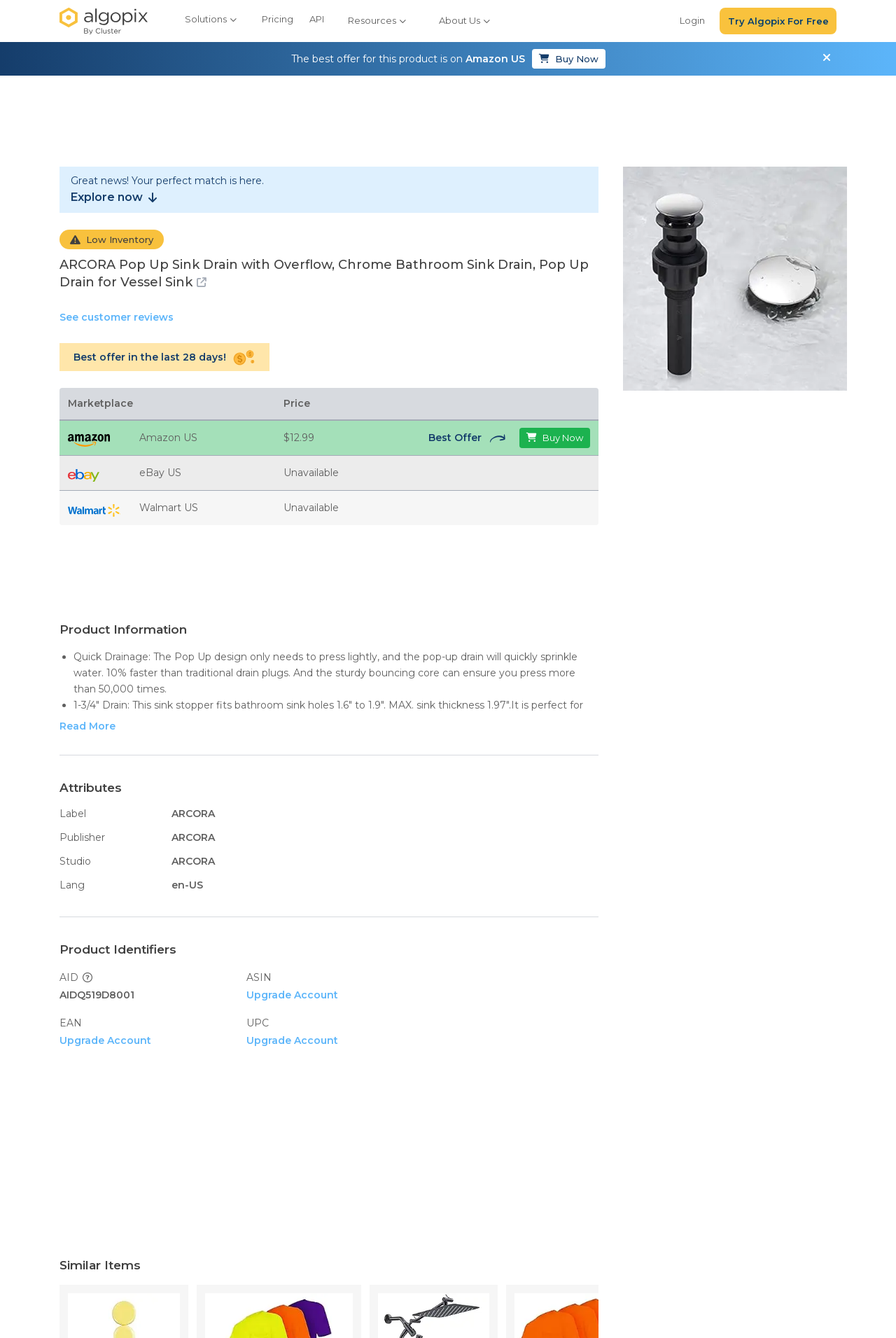Using floating point numbers between 0 and 1, provide the bounding box coordinates in the format (top-left x, top-left y, bottom-right x, bottom-right y). Locate the UI element described here: Pricing

[0.283, 0.008, 0.336, 0.023]